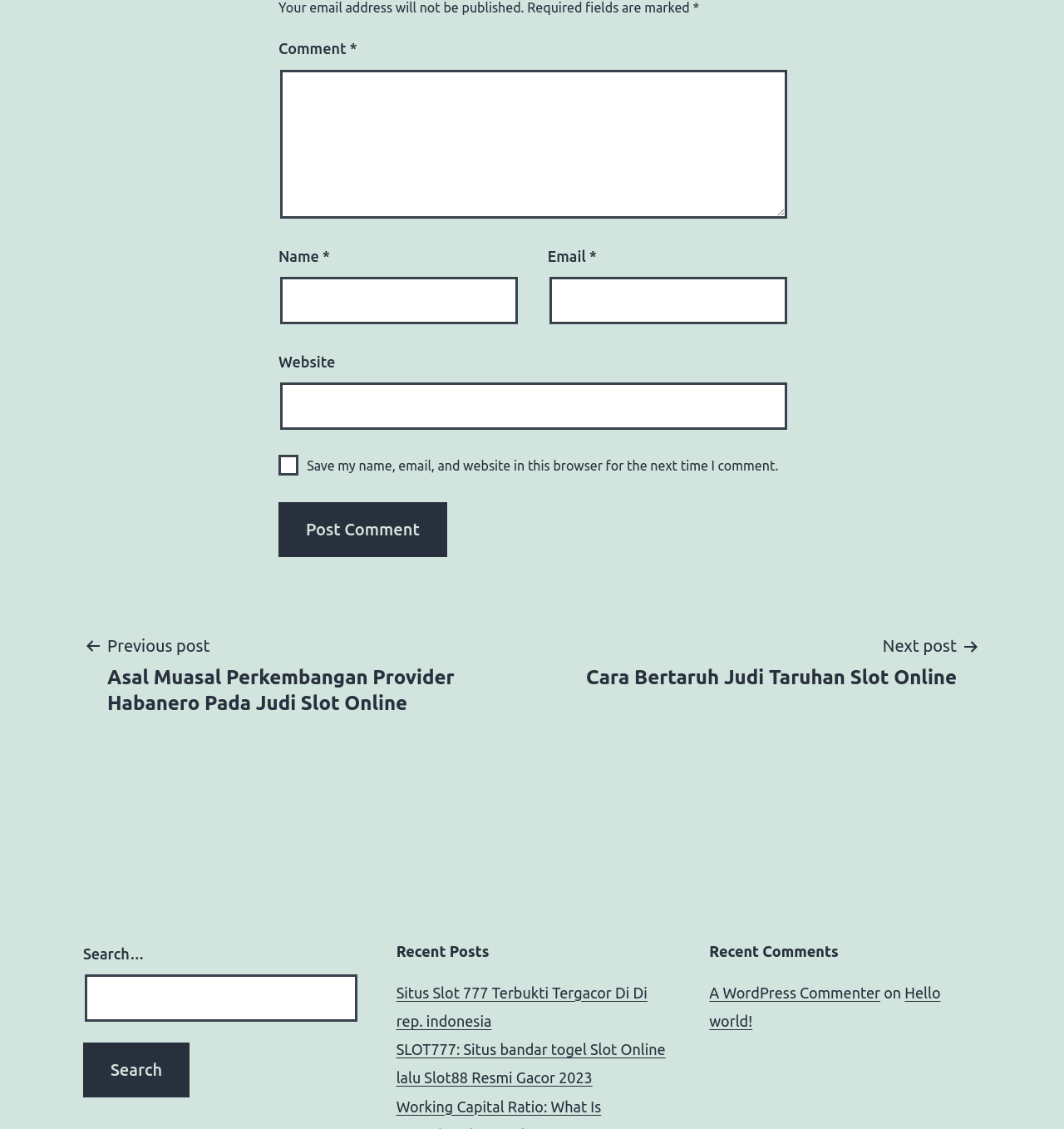Identify the bounding box coordinates of the area that should be clicked in order to complete the given instruction: "Input your email". The bounding box coordinates should be four float numbers between 0 and 1, i.e., [left, top, right, bottom].

[0.516, 0.245, 0.74, 0.287]